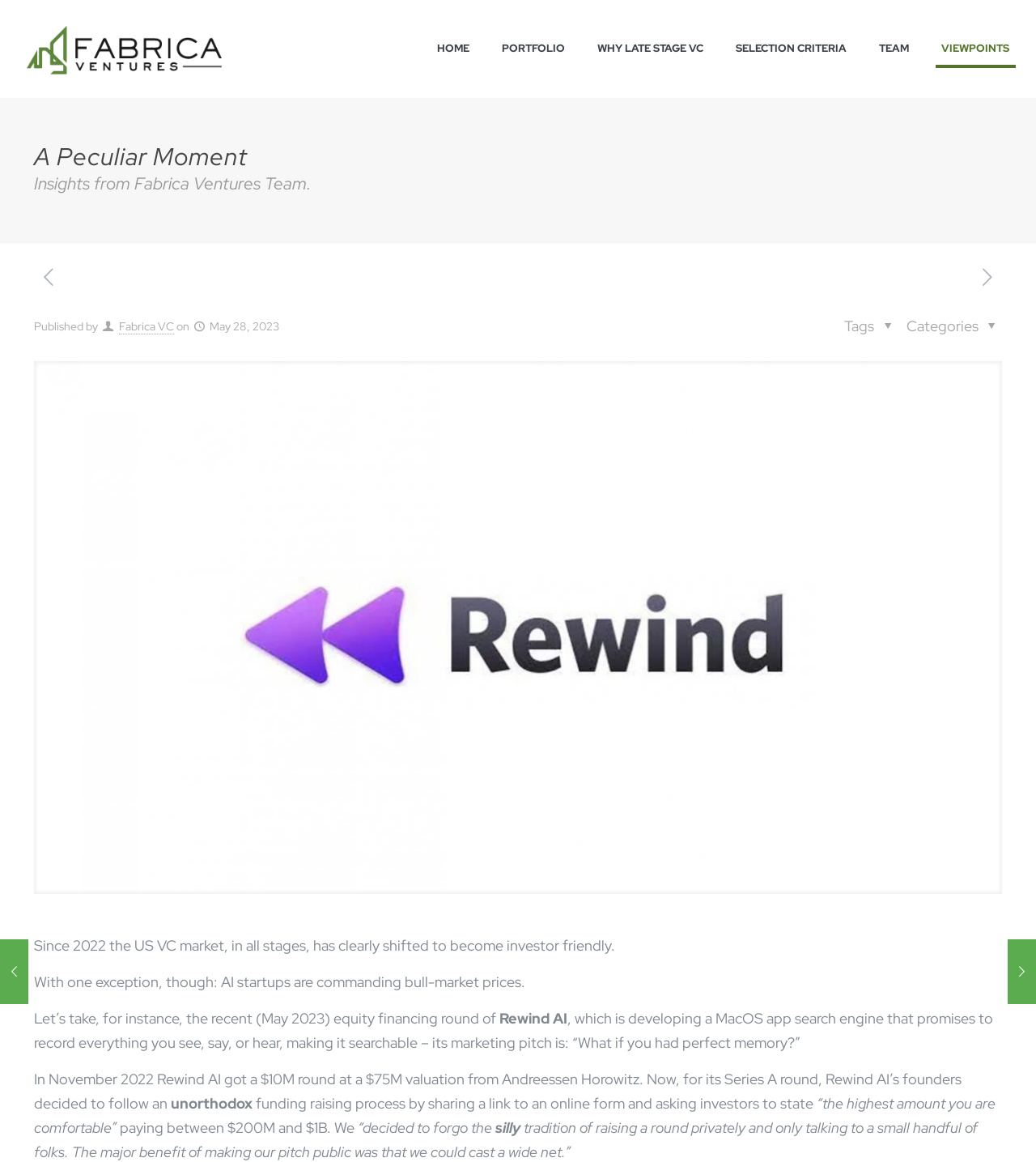Identify the bounding box coordinates of the clickable region required to complete the instruction: "Click the VIEWPOINTS link". The coordinates should be given as four float numbers within the range of 0 and 1, i.e., [left, top, right, bottom].

[0.893, 0.0, 0.99, 0.084]